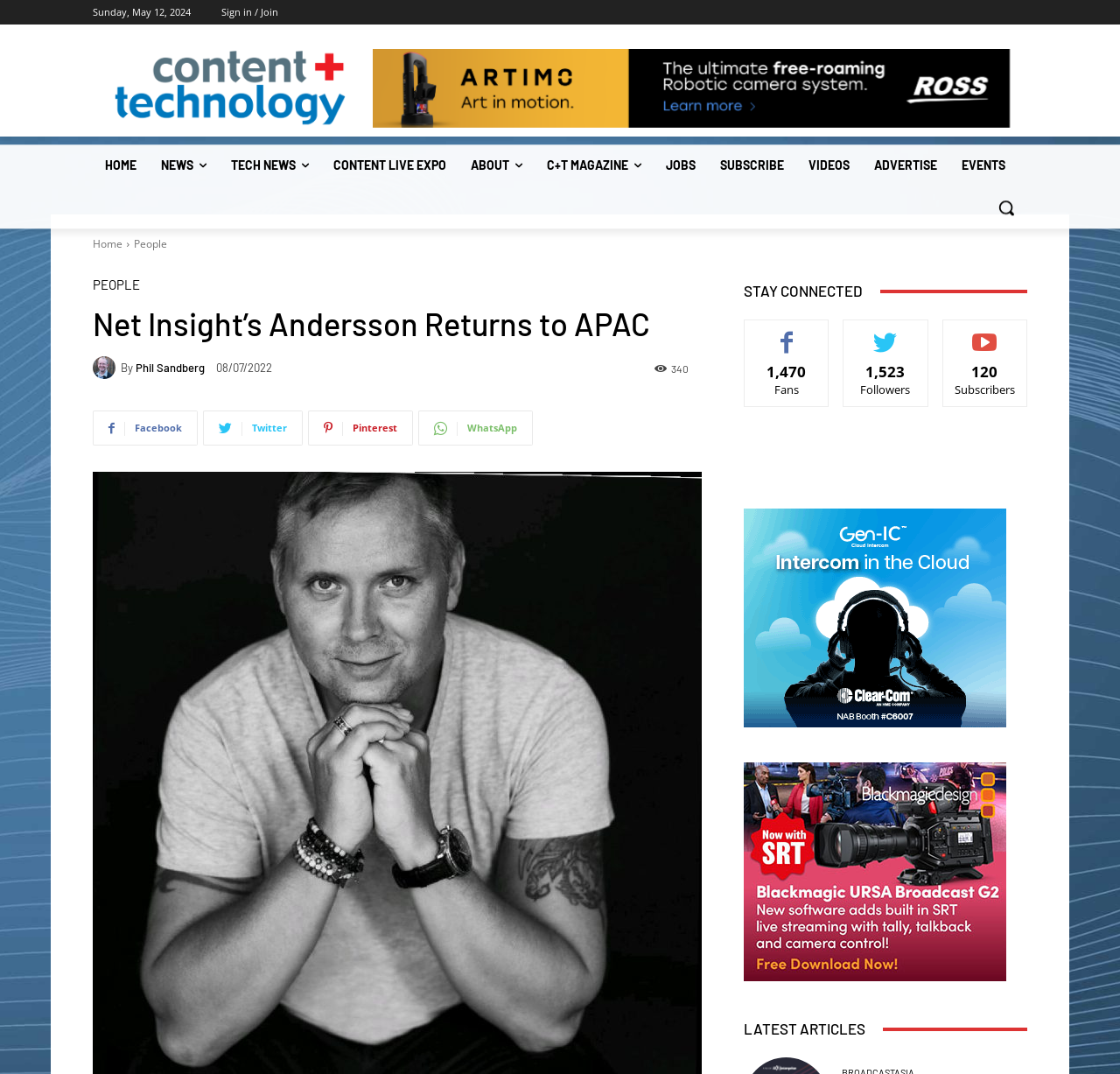Summarize the webpage in an elaborate manner.

This webpage appears to be a news article page from a technology and media-focused website. At the top, there is a logo and a navigation menu with links to various sections of the website, including "HOME", "NEWS", "TECH NEWS", and "ABOUT". Below the navigation menu, there is a search button and a link to sign in or join the website.

The main content of the page is an article titled "Net Insight's Andersson Returns to APAC", which is displayed prominently in the center of the page. The article has a heading, followed by the author's name, "Phil Sandberg", and the publication date, "08/07/2022". There are also social media links to share the article on Facebook, Twitter, Pinterest, and WhatsApp.

To the right of the article, there is a sidebar with various widgets, including a "STAY CONNECTED" section with social media statistics, such as the number of fans, followers, and subscribers. There are also links to like, follow, and subscribe to the website's social media channels.

Below the article, there is a section titled "LATEST ARTICLES", which appears to be a list of recent news articles. There are also advertisements or sponsored content from companies like Clear-Com and Blackmagic, displayed as images with links to their respective websites.

At the very top of the page, there is a date display showing "Sunday, May 12, 2024", which suggests that the website is updated regularly with fresh content.